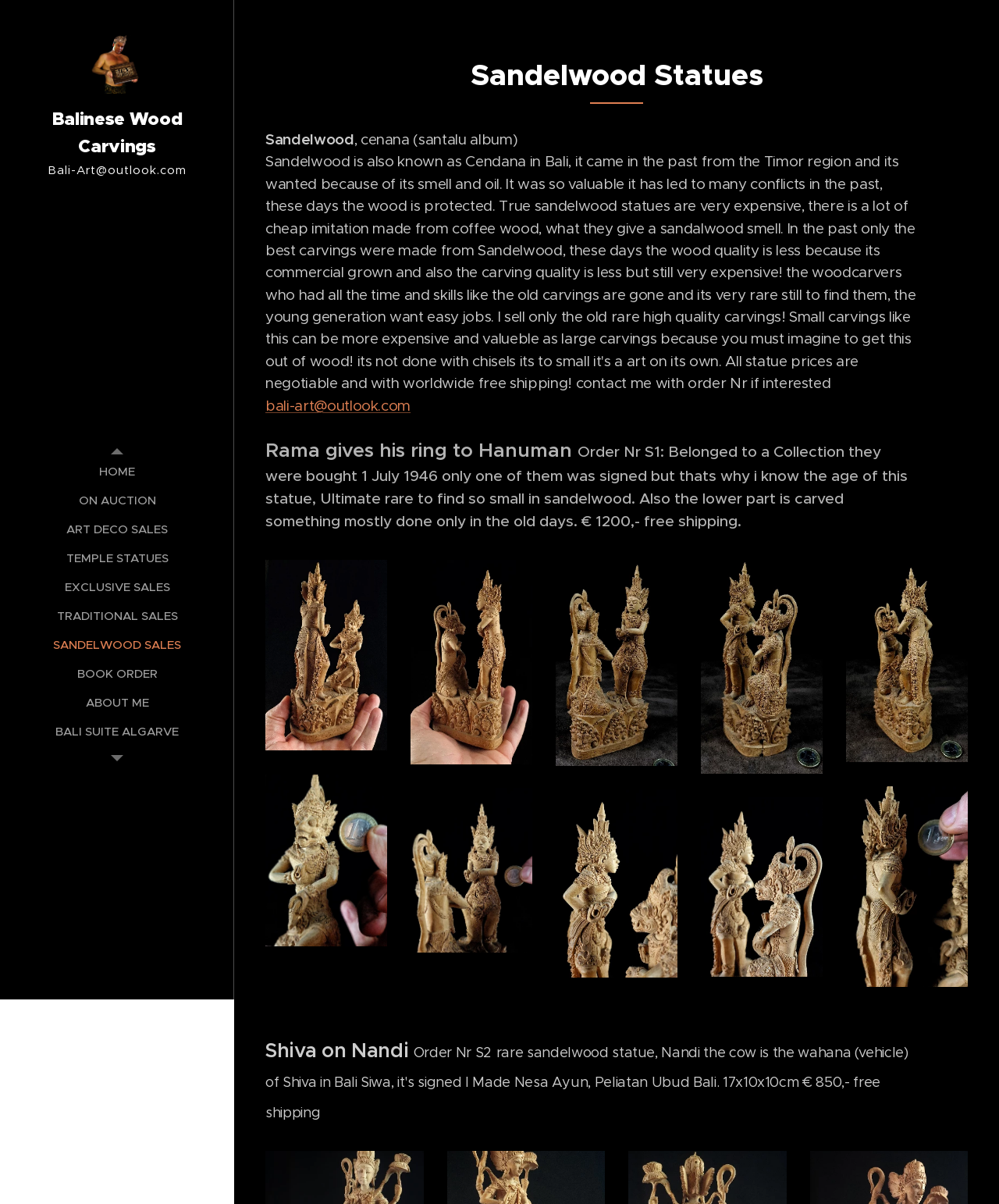Show the bounding box coordinates of the region that should be clicked to follow the instruction: "Click on the 'HOME' link."

[0.005, 0.384, 0.23, 0.399]